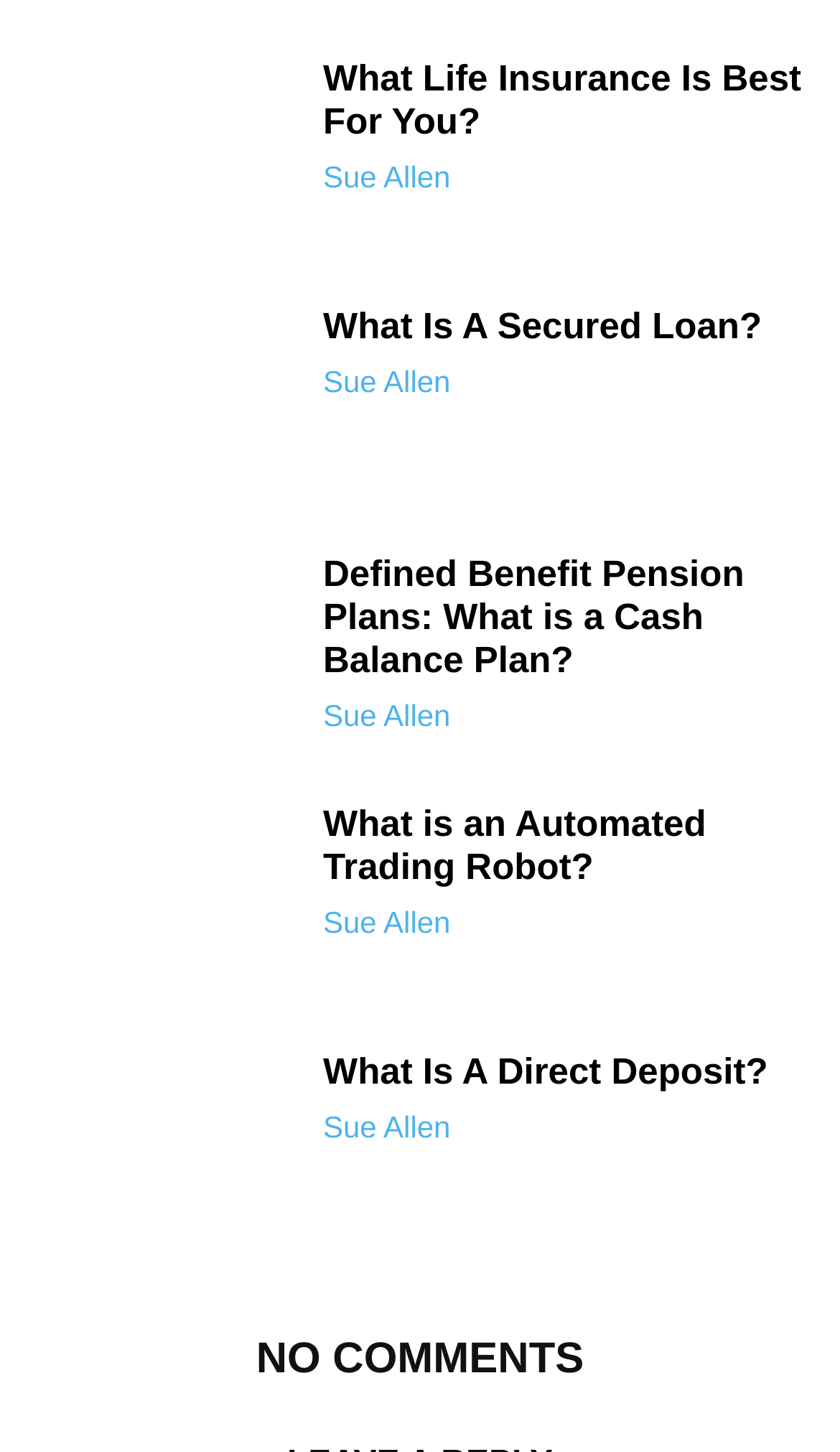Please find the bounding box coordinates for the clickable element needed to perform this instruction: "read What Life Insurance Is Best For You?".

[0.385, 0.04, 0.962, 0.099]